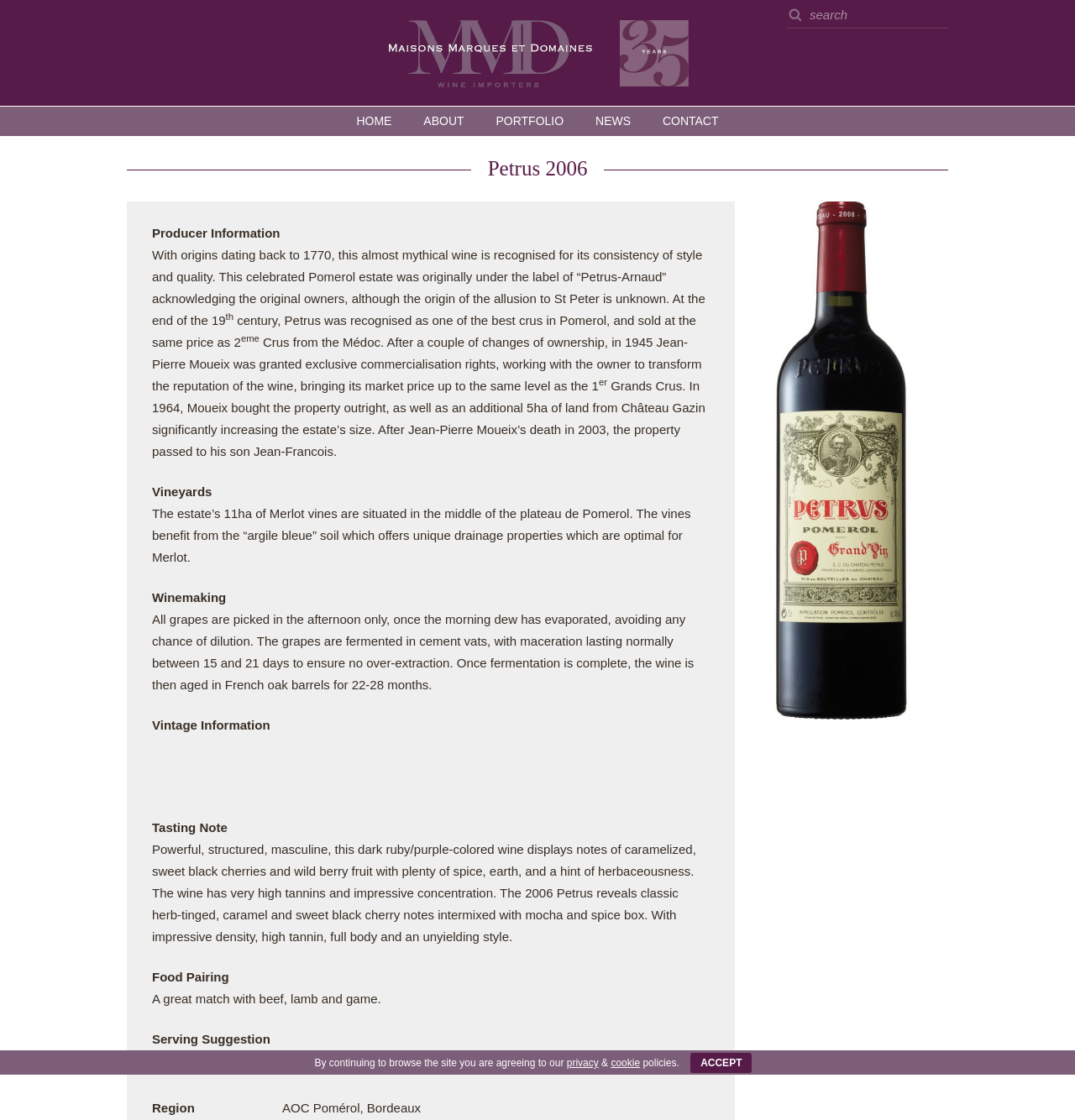Find the bounding box coordinates for the UI element whose description is: "name="s" placeholder="search"". The coordinates should be four float numbers between 0 and 1, in the format [left, top, right, bottom].

[0.732, 0.001, 0.882, 0.025]